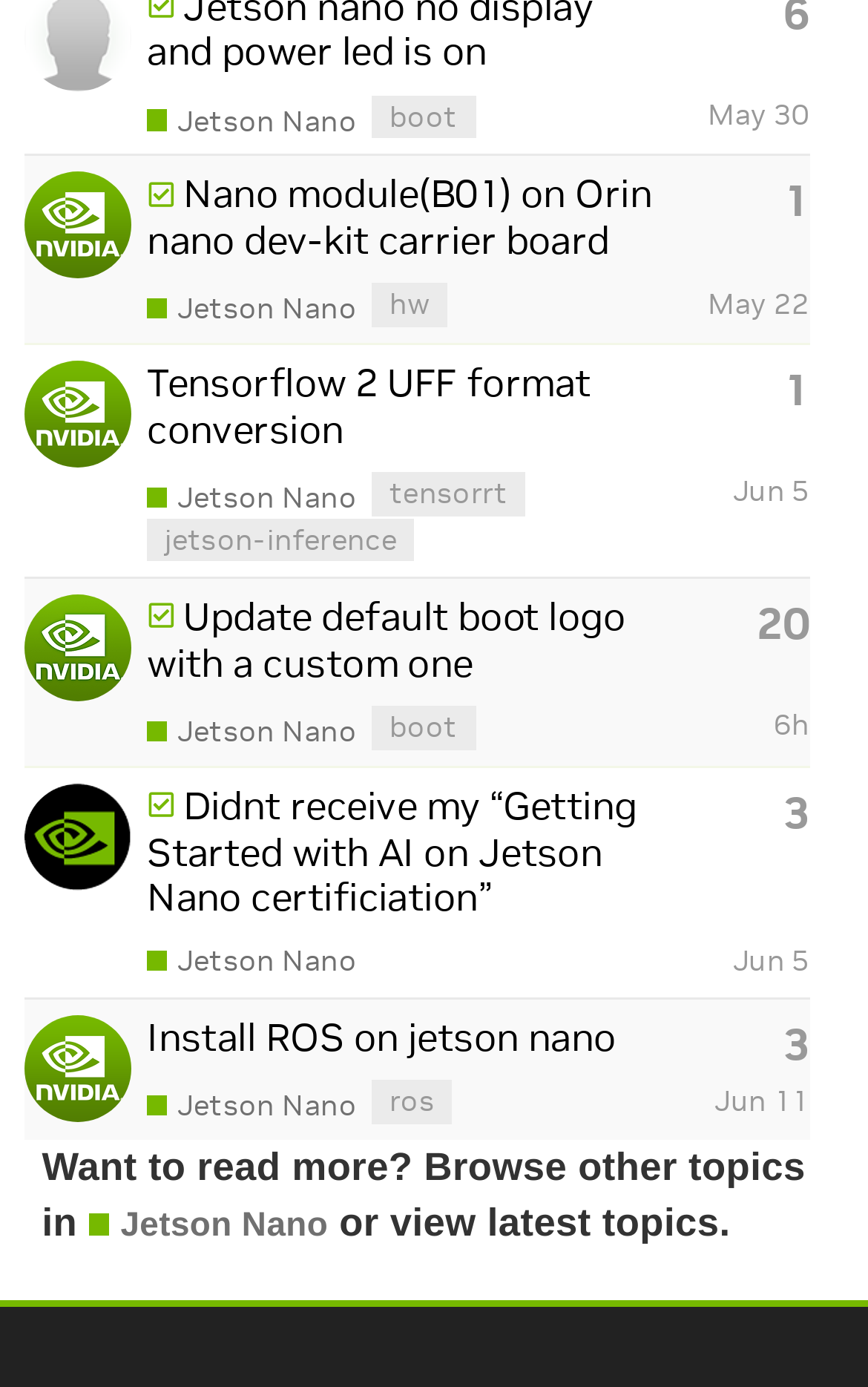Highlight the bounding box coordinates of the element that should be clicked to carry out the following instruction: "Get support, news, and information about Jetson Nano". The coordinates must be given as four float numbers ranging from 0 to 1, i.e., [left, top, right, bottom].

[0.169, 0.075, 0.411, 0.1]